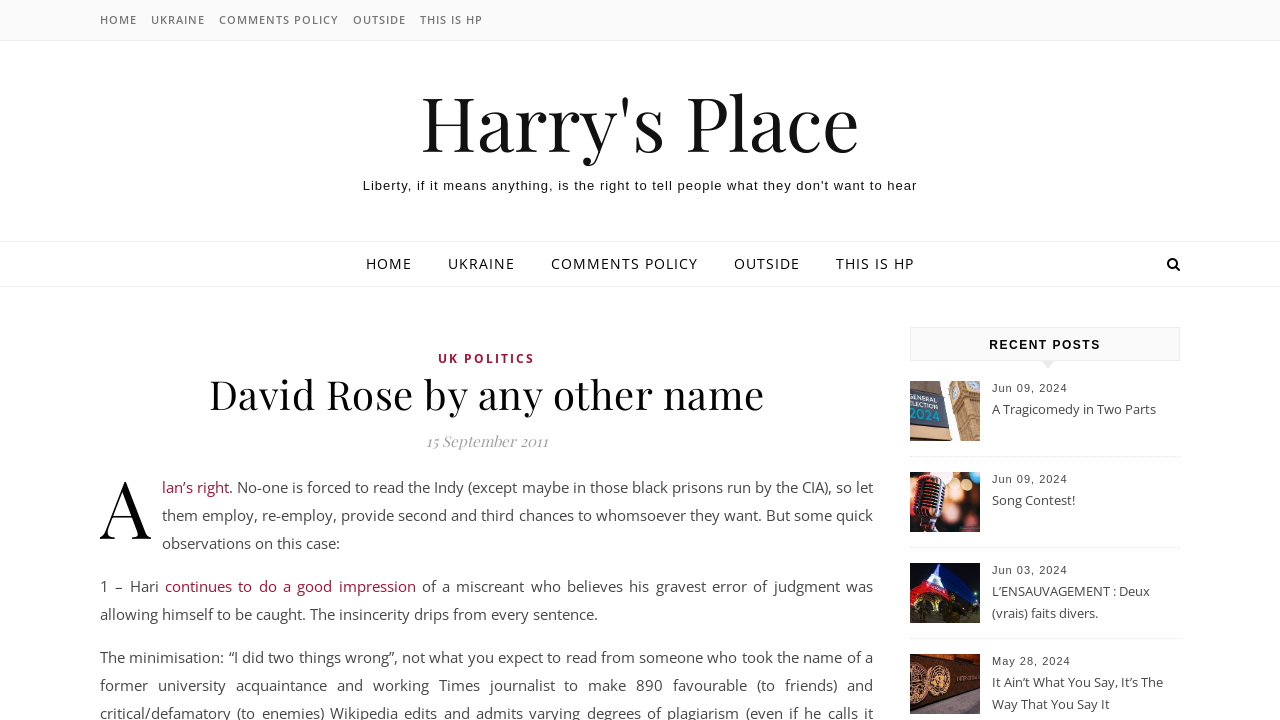Please answer the following question using a single word or phrase: 
What is the name of the website?

Harry's Place